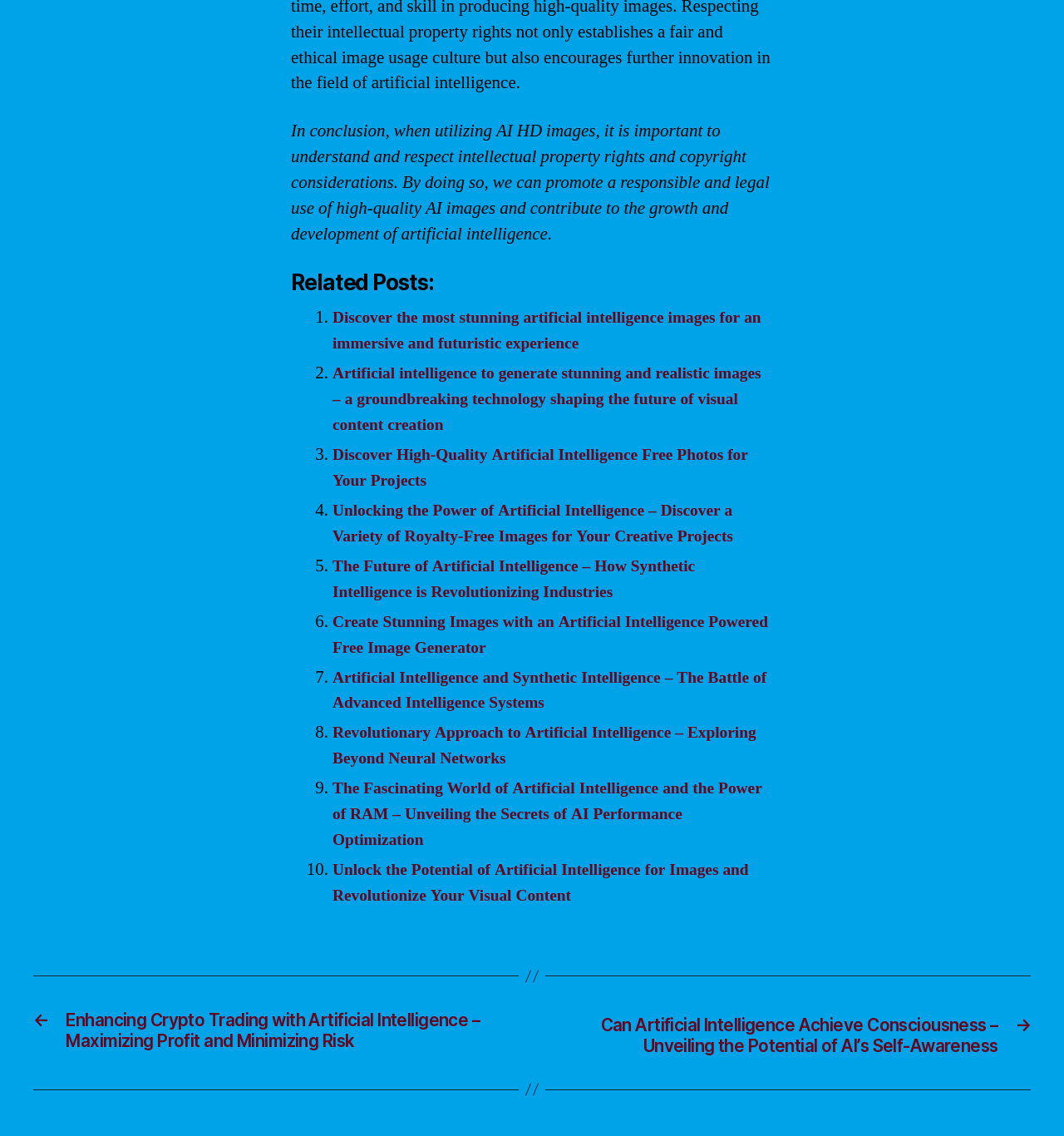What is the purpose of the concluding paragraph?
Answer the question in a detailed and comprehensive manner.

The concluding paragraph emphasizes the importance of understanding and respecting intellectual property rights and copyright considerations when utilizing AI HD images. This suggests that the purpose of the paragraph is to promote responsible and legal use of AI-generated images.